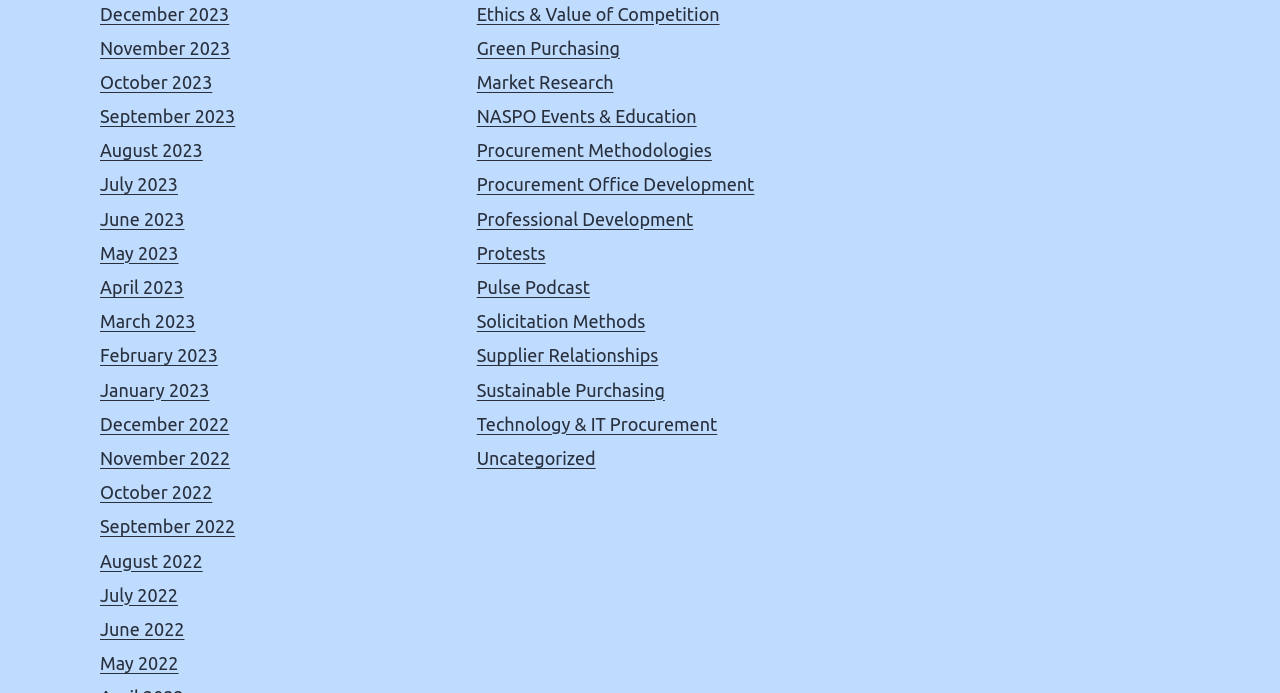Determine the bounding box coordinates for the region that must be clicked to execute the following instruction: "Learn about Ethics & Value of Competition".

[0.372, 0.005, 0.562, 0.034]